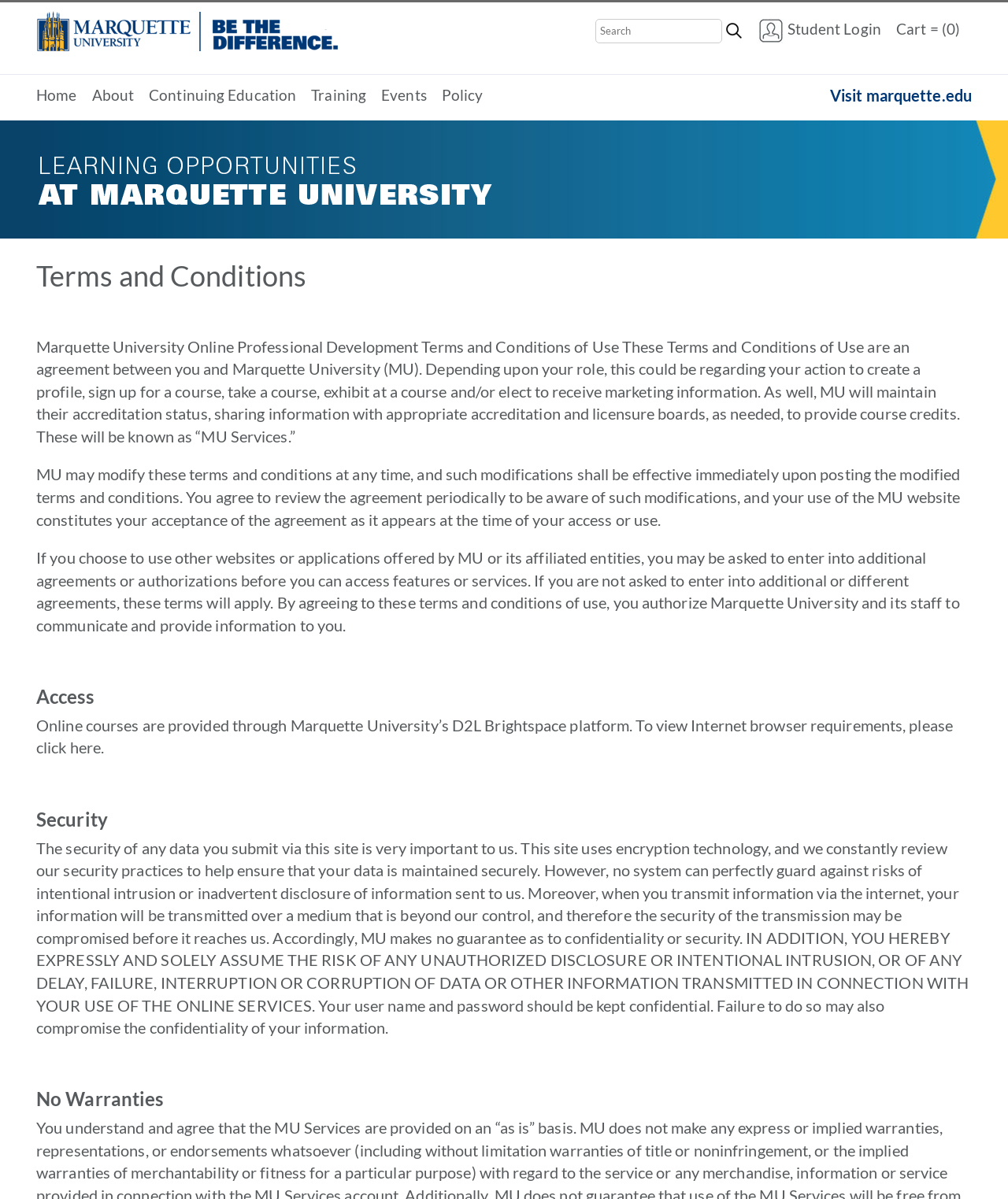Identify the bounding box coordinates for the element you need to click to achieve the following task: "Search for something". Provide the bounding box coordinates as four float numbers between 0 and 1, in the form [left, top, right, bottom].

[0.591, 0.016, 0.717, 0.036]